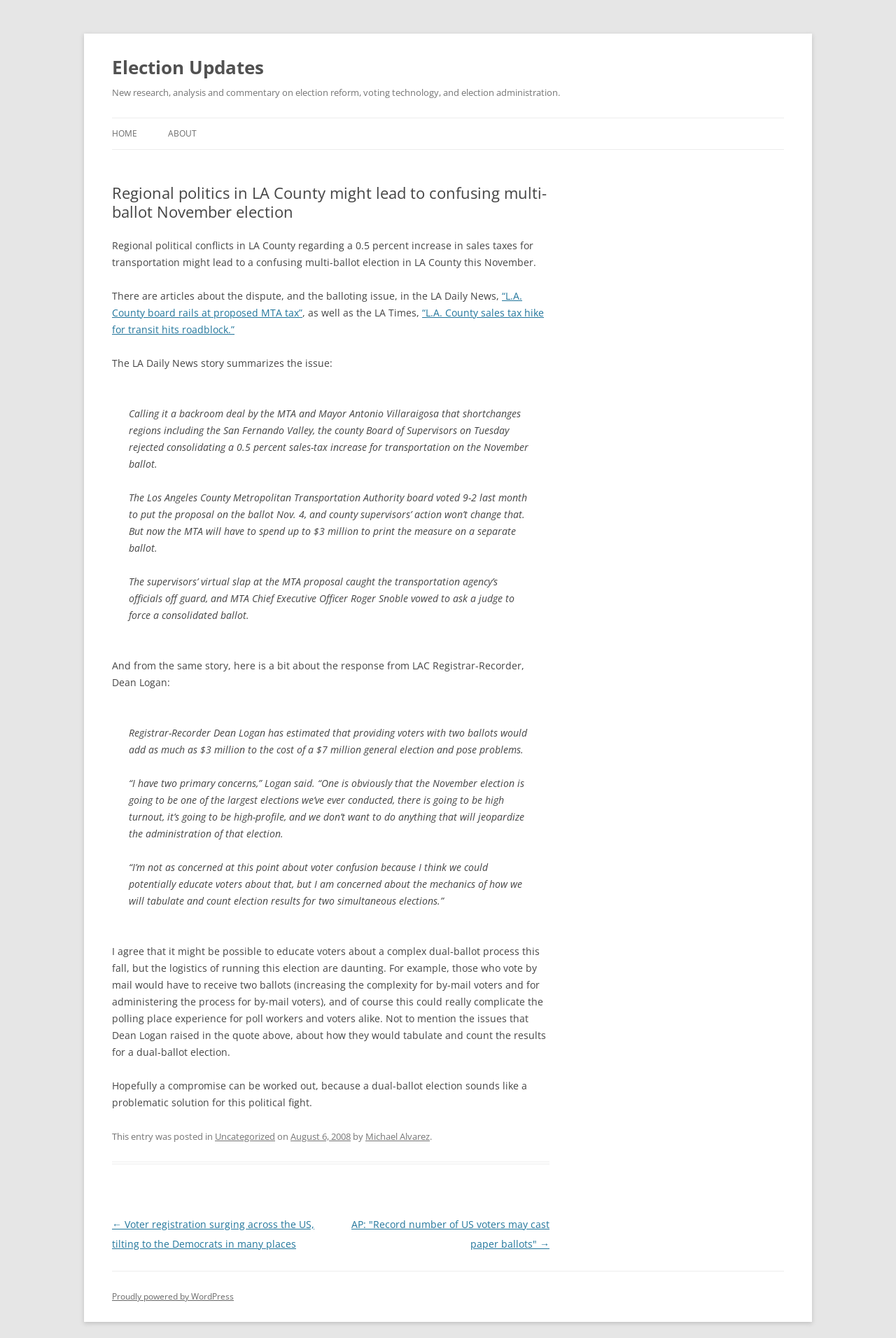Locate the bounding box coordinates of the clickable part needed for the task: "Click on 'Election Updates'".

[0.125, 0.038, 0.295, 0.063]